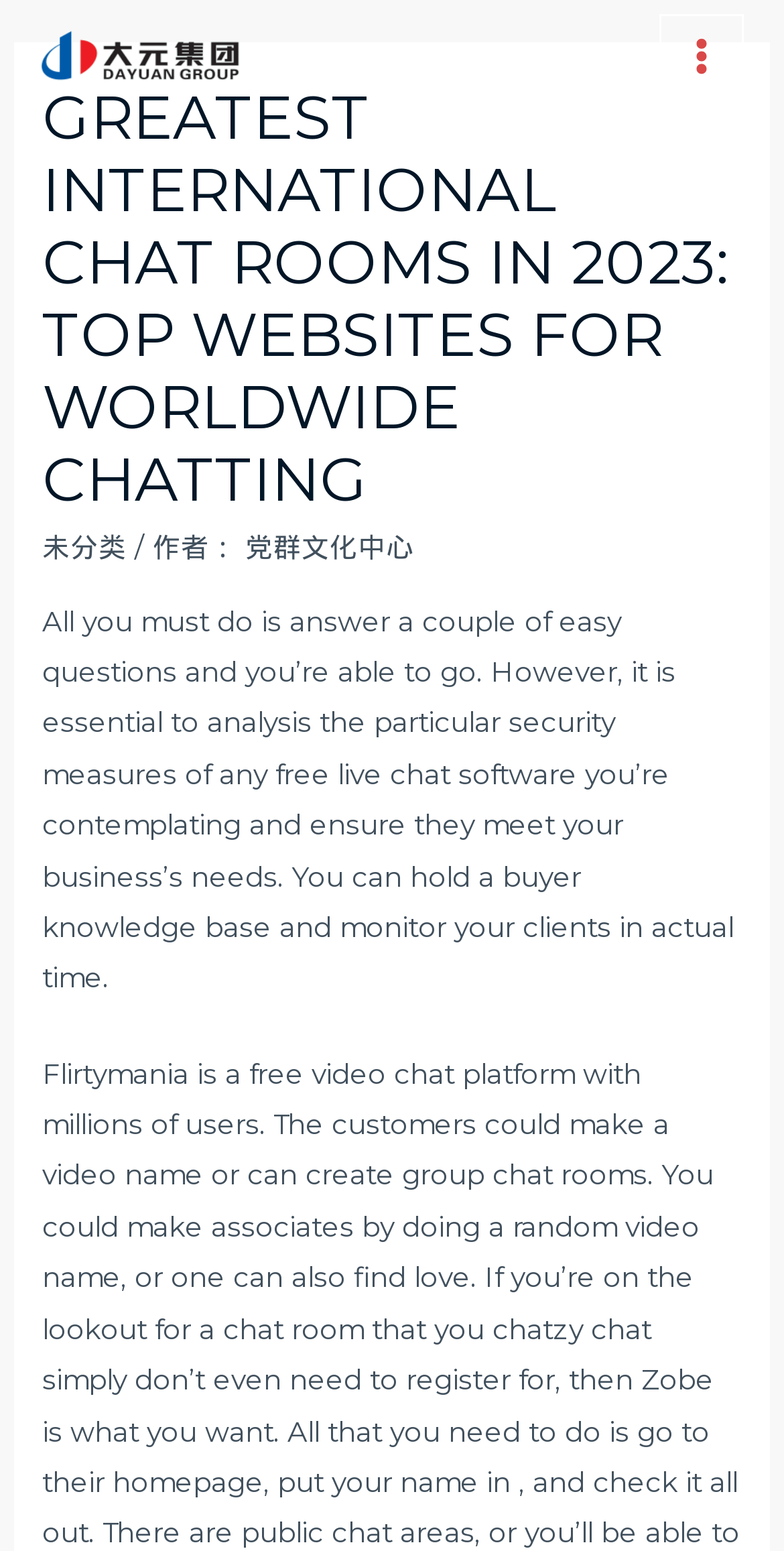Generate a comprehensive description of the contents of the webpage.

The webpage is about the greatest international chat rooms in 2023, providing top websites for worldwide chatting. At the top-left corner, there is a link. On the top-right corner, there is a button labeled "Main Menu" with an image beside it. 

Below the button, there is a header section that spans almost the entire width of the page. Within this section, there is a large heading that displays the title of the webpage. To the right of the heading, there are two links, "未分类" and "党群文化中心", with a static text "作者：" in between. 

Below the header section, there are two blocks of static text. The first block discusses the importance of analyzing the security measures of free live chat software, while the second block describes Flirtymania, a free video chat platform with millions of users. 

At the bottom of the second block of text, there is a link labeled "chatzy chat". Overall, the webpage appears to provide information about various international chat rooms and their features.